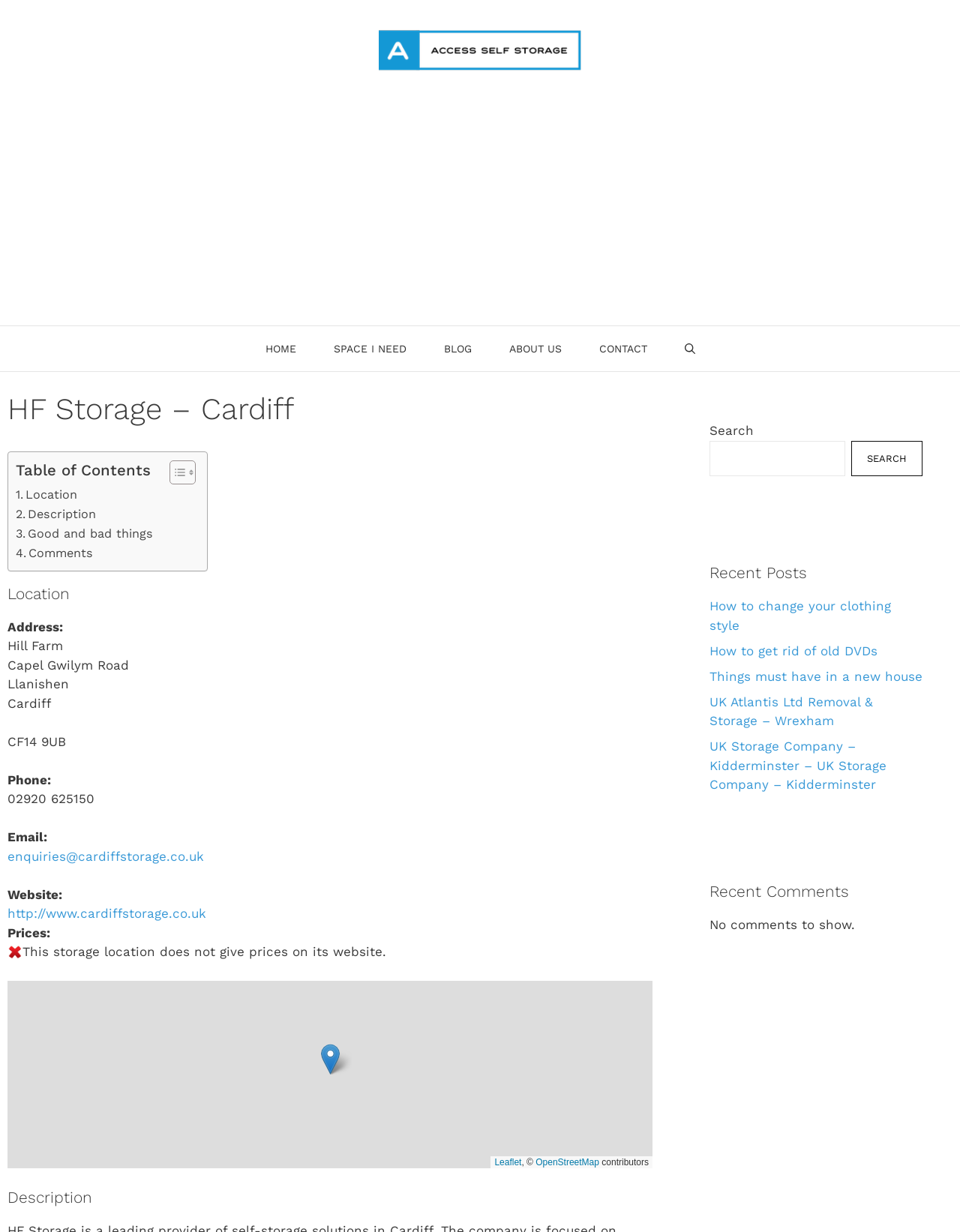Can you look at the image and give a comprehensive answer to the question:
What is the phone number of HF Storage?

I found the phone number by looking at the 'Location' section on the webpage, where it lists the phone number as '02920 625150'.